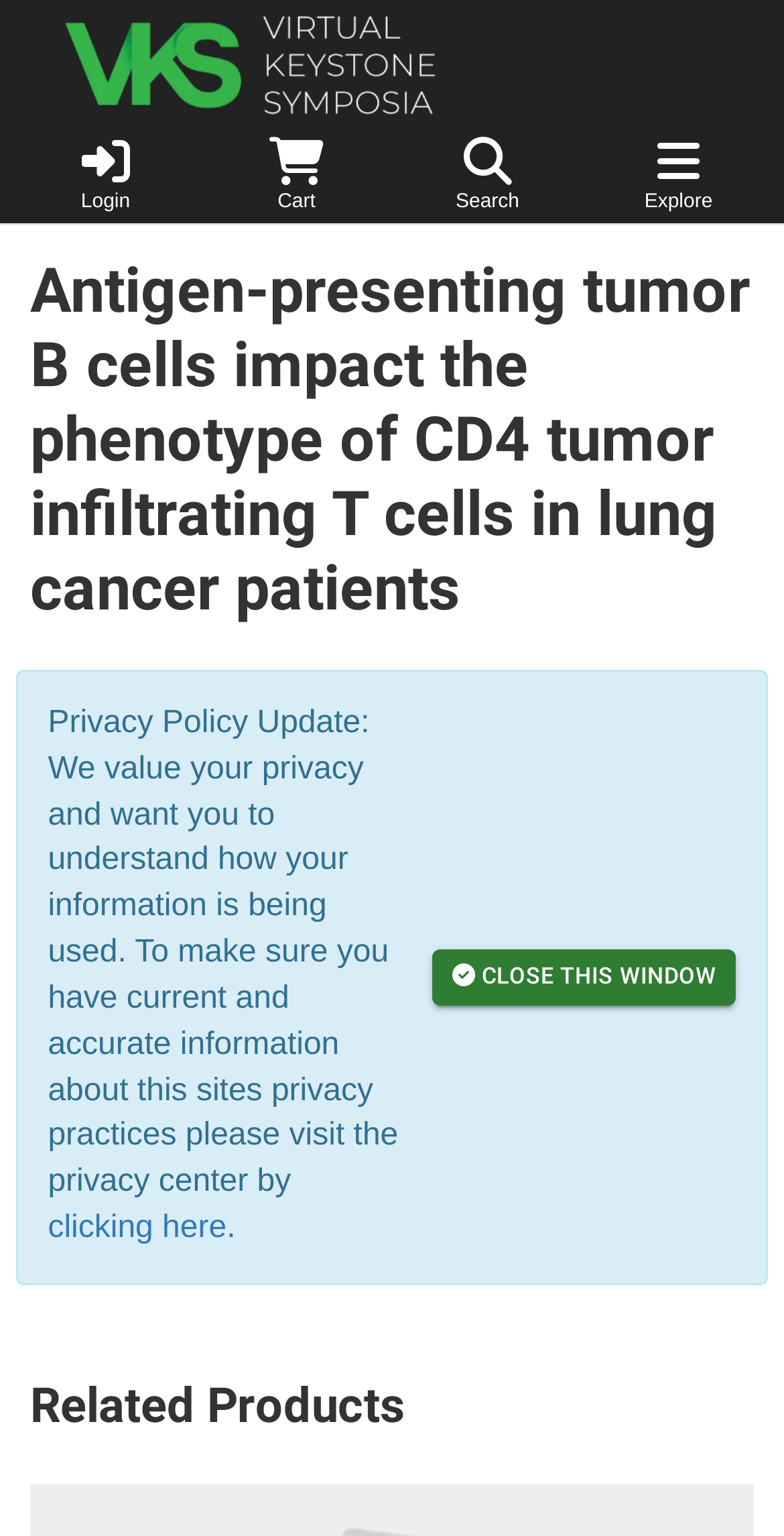Locate the bounding box of the UI element based on this description: "Cart". Provide four float numbers between 0 and 1 as [left, top, right, bottom].

[0.256, 0.079, 0.5, 0.146]